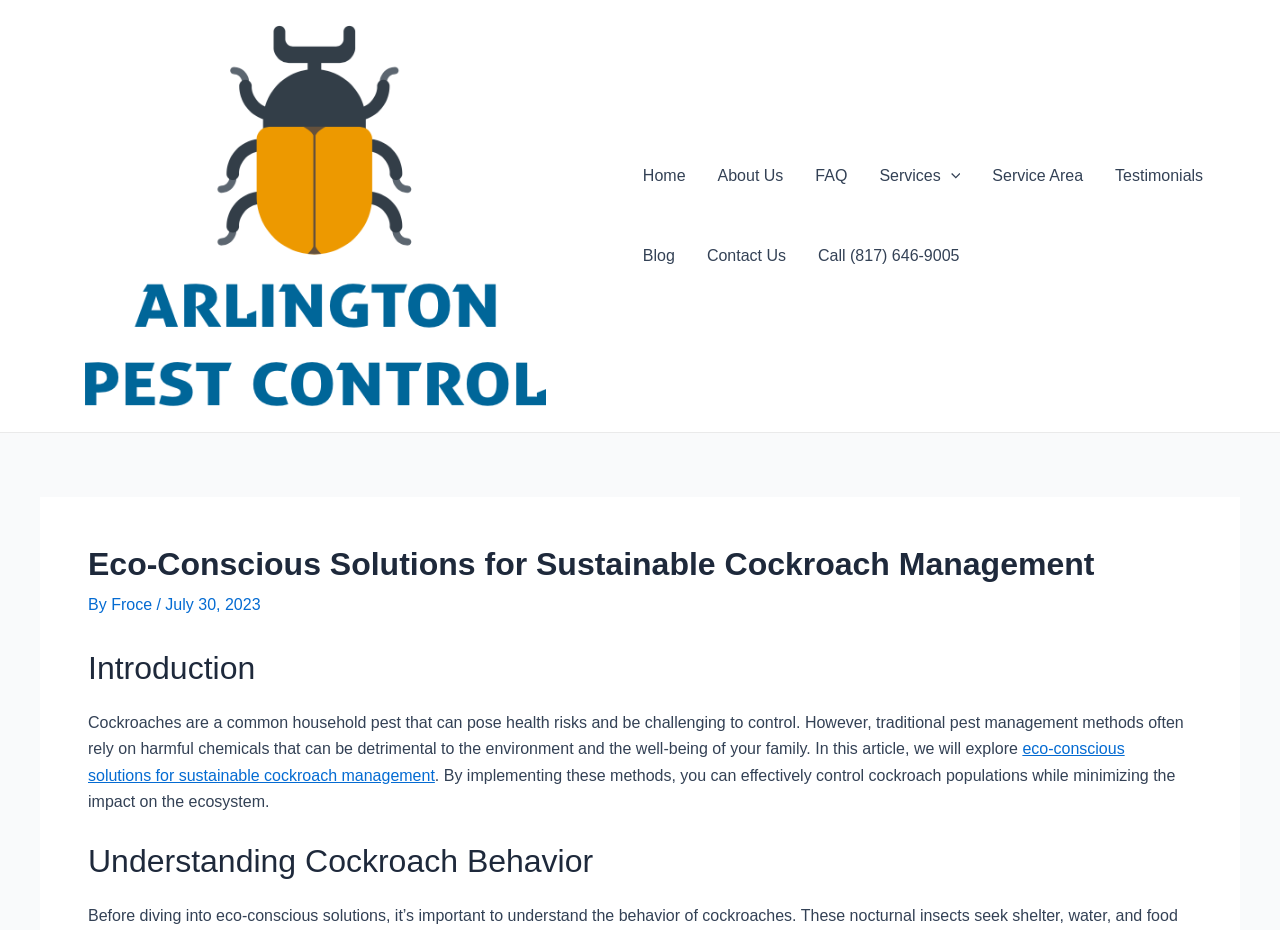Please find the bounding box coordinates of the clickable region needed to complete the following instruction: "Click on the 'COVID-19' tag". The bounding box coordinates must consist of four float numbers between 0 and 1, i.e., [left, top, right, bottom].

None